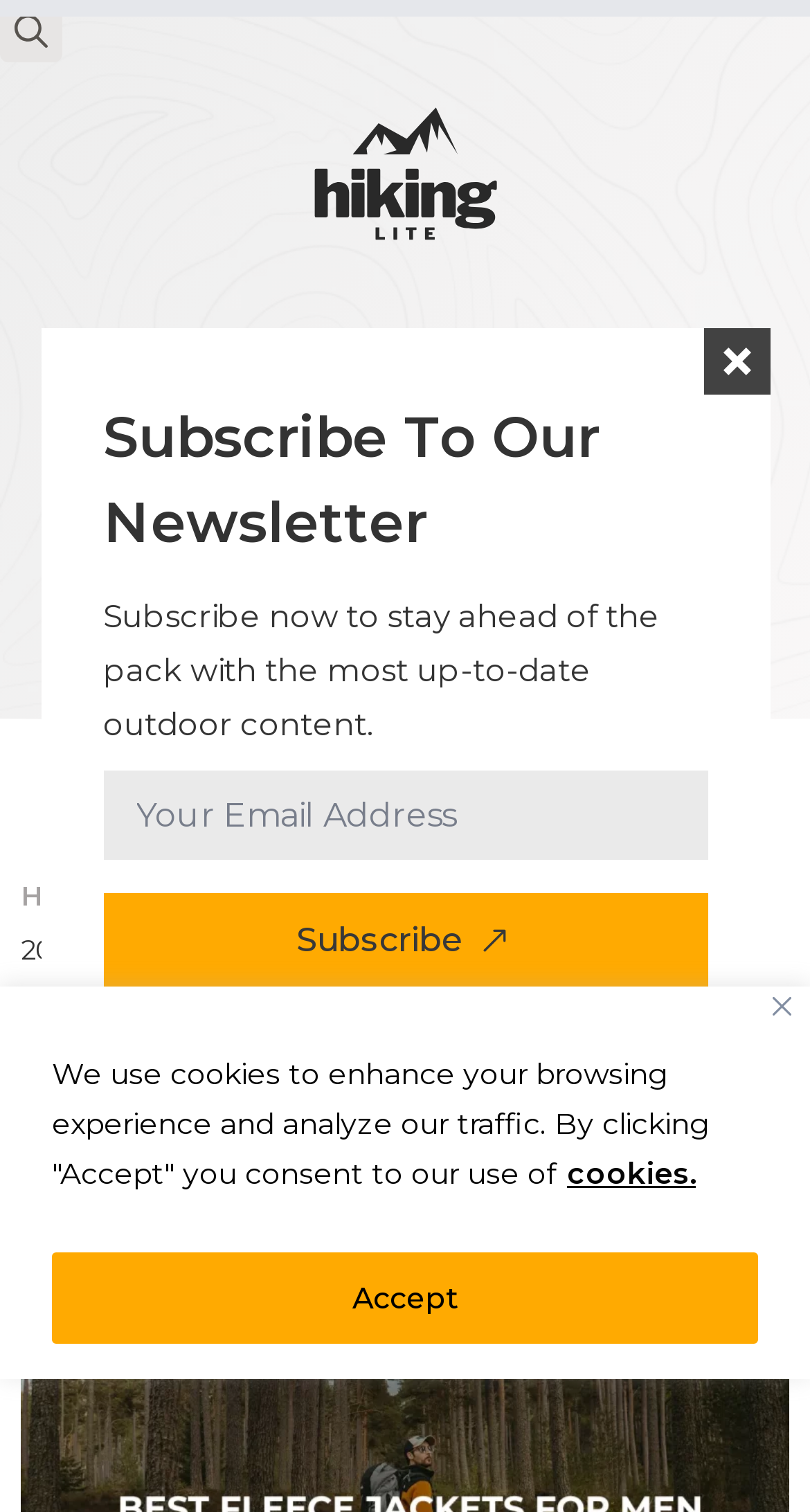Specify the bounding box coordinates of the area to click in order to follow the given instruction: "Enter email address in the subscription box."

[0.127, 0.51, 0.873, 0.569]